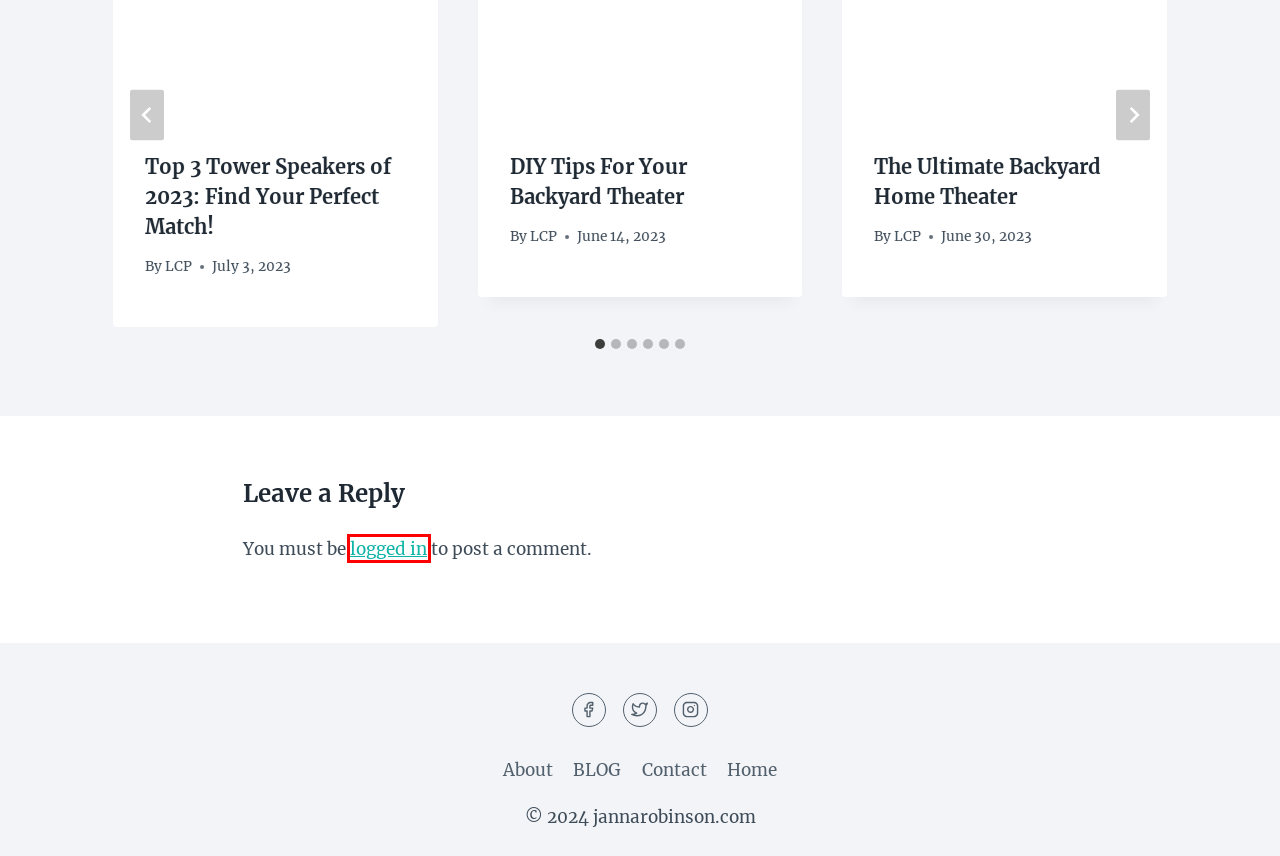Given a screenshot of a webpage with a red bounding box around an element, choose the most appropriate webpage description for the new page displayed after clicking the element within the bounding box. Here are the candidates:
A. Top 3 Tower Speakers of 2023: Find Your Perfect Match! - jannarobinson.com
B. BLOG - jannarobinson.com
C. Best Three Canning Kits for Beginners in 2023 - Jannarobinson
D. Hottest Outdoor Heaters
E. Lifestyle-Tech and Design for the luxury client
F. About - jannarobinson.com
G. Bot Verification
H. interior design consultation (well, virtually)

G